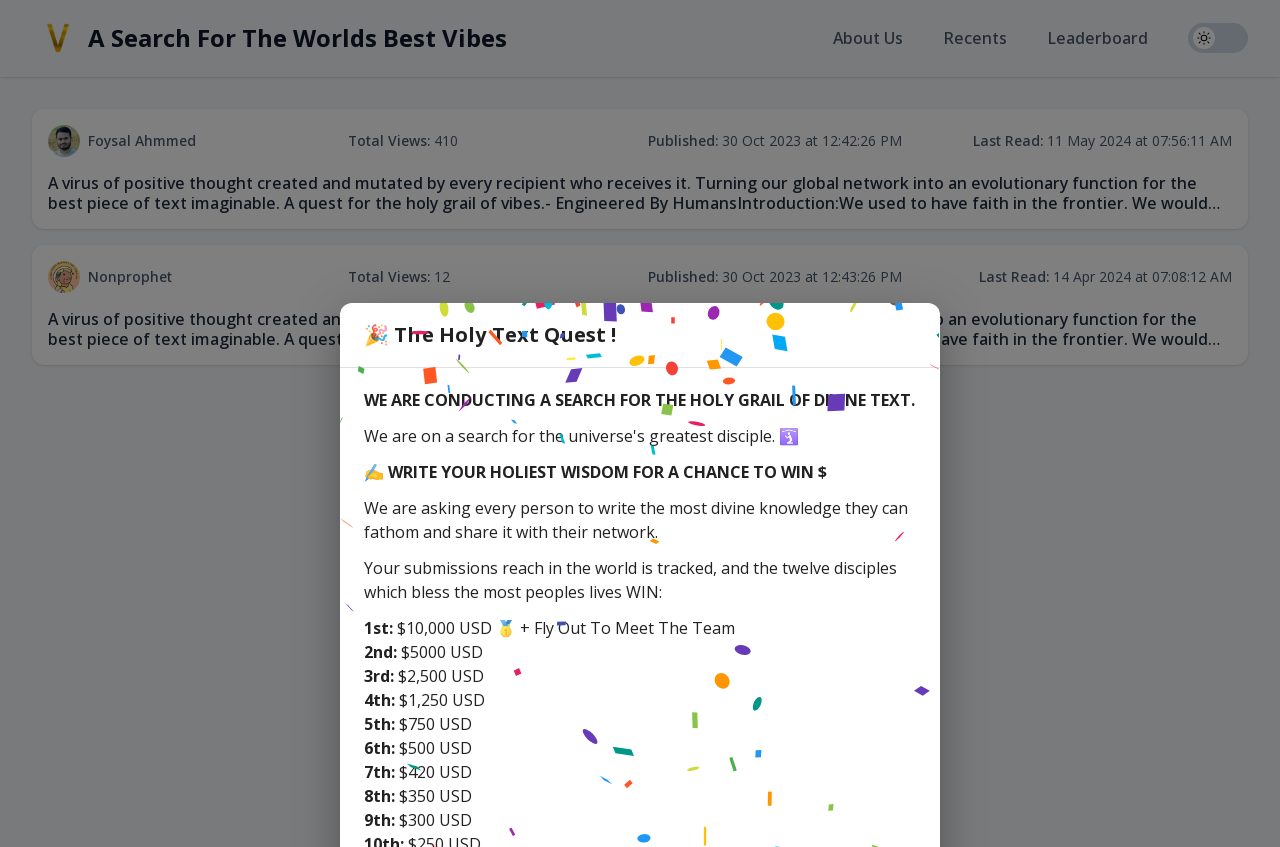Reply to the question below using a single word or brief phrase:
What is the name of the quest?

The Holy Text Quest